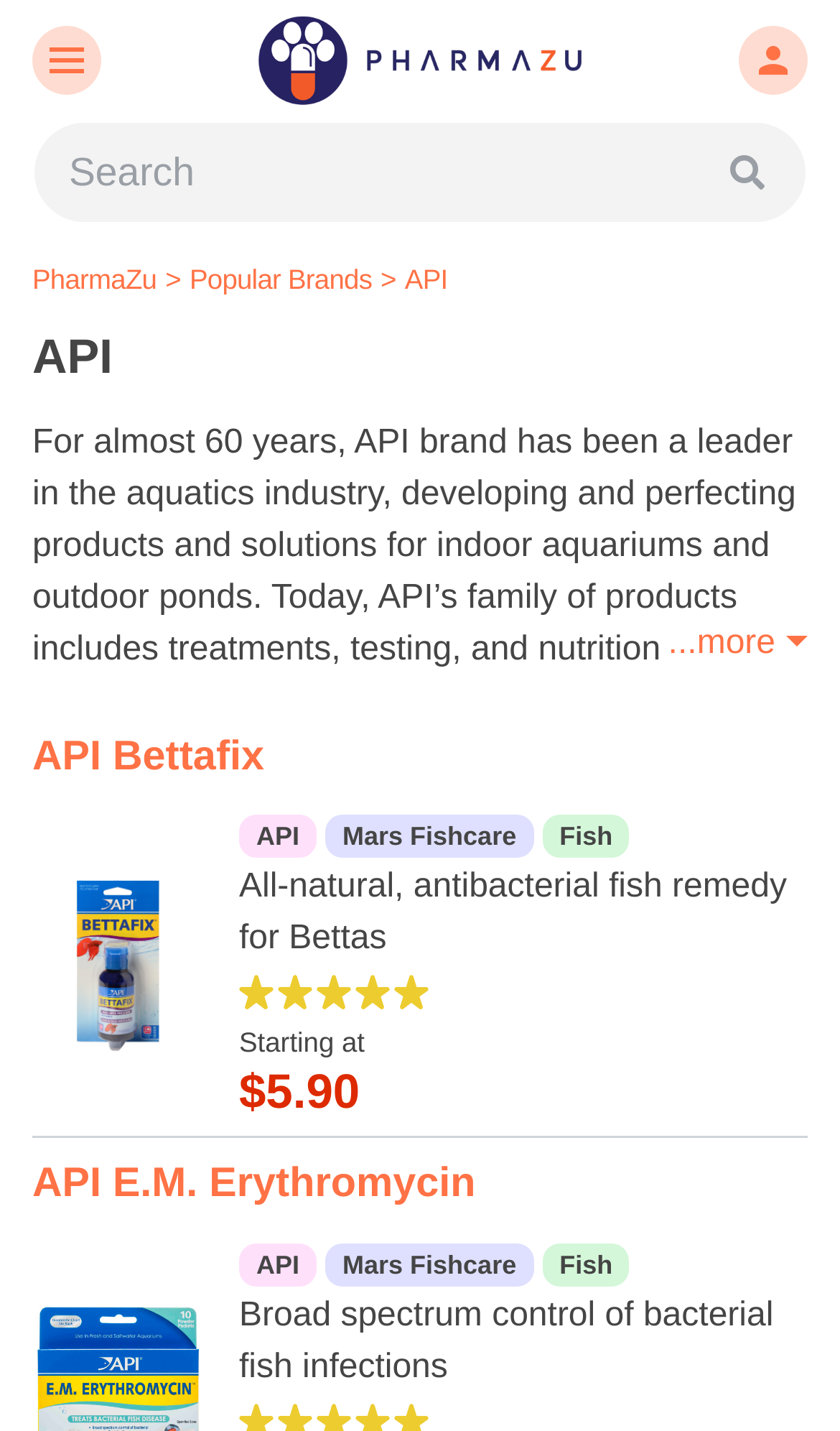Given the element description "API Bettafix" in the screenshot, predict the bounding box coordinates of that UI element.

[0.038, 0.513, 0.315, 0.545]